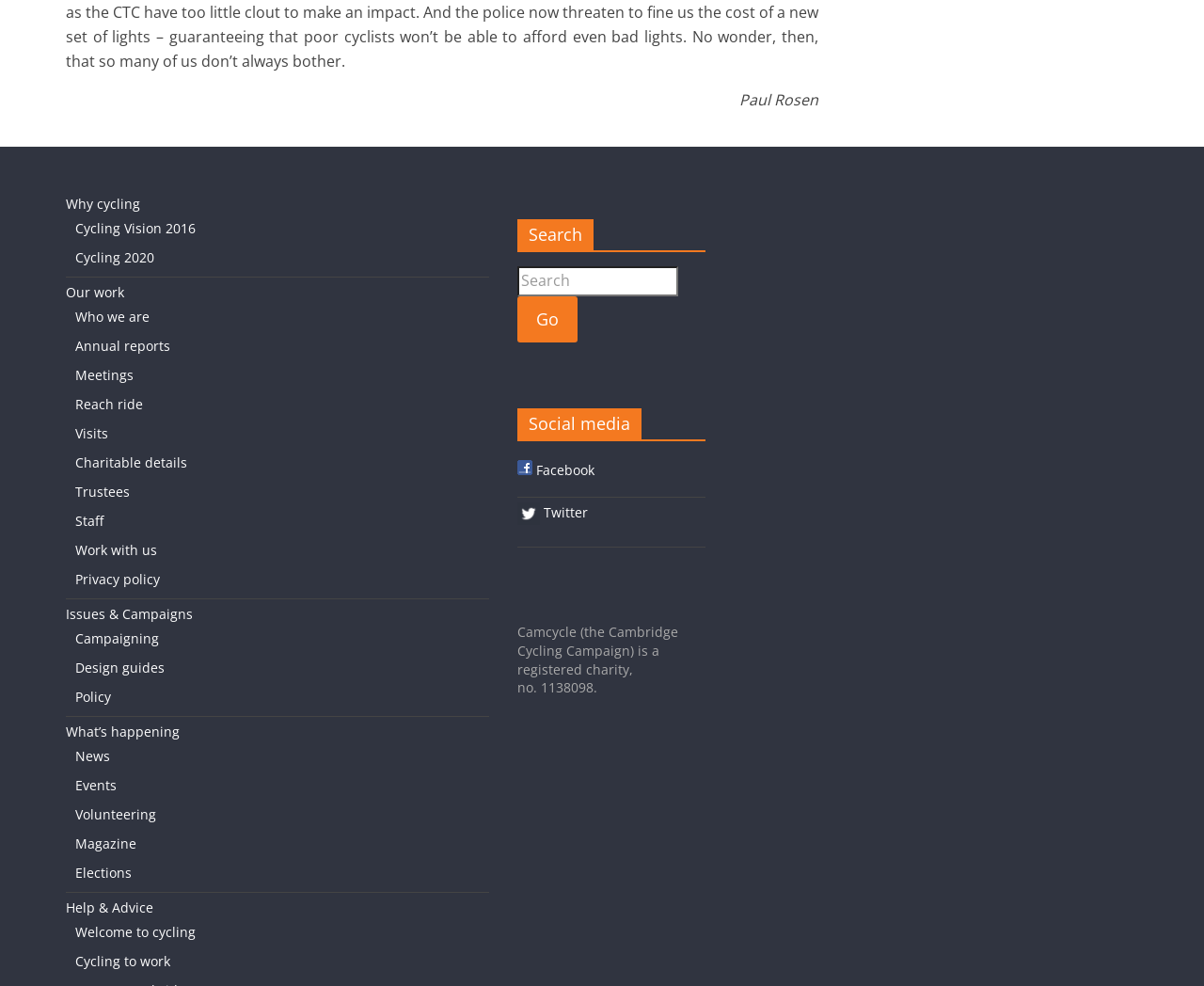Using the information from the screenshot, answer the following question thoroughly:
What is the name of the person mentioned on the webpage?

The webpage has a static text element with the text 'Paul Rosen' at the top, indicating that this is the name of the person mentioned on the webpage.